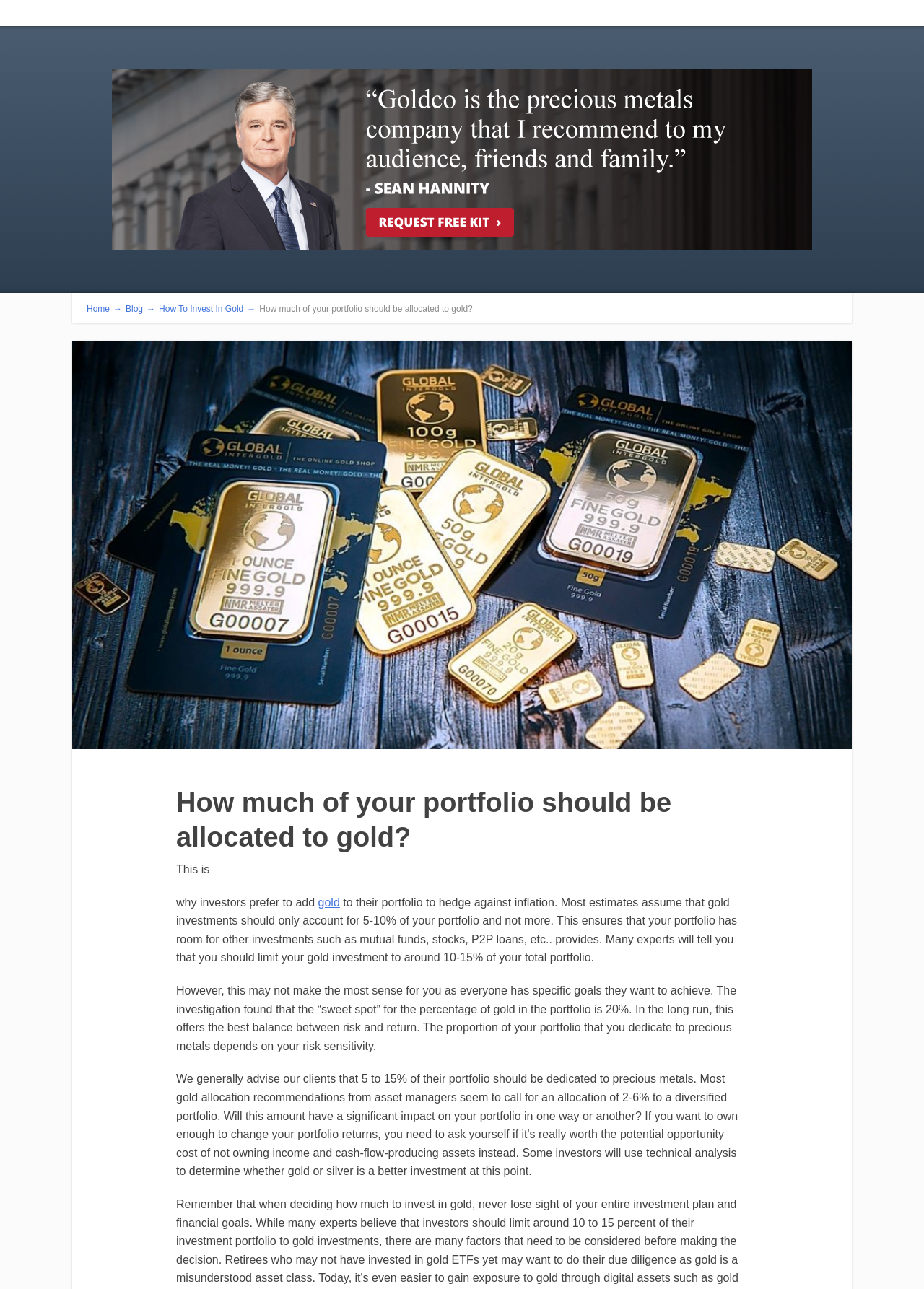By analyzing the image, answer the following question with a detailed response: What determines the proportion of a portfolio dedicated to precious metals?

The webpage states that the proportion of your portfolio that you dedicate to precious metals depends on your risk sensitivity, which means that individuals with different risk tolerance levels may allocate different percentages of their portfolio to precious metals.